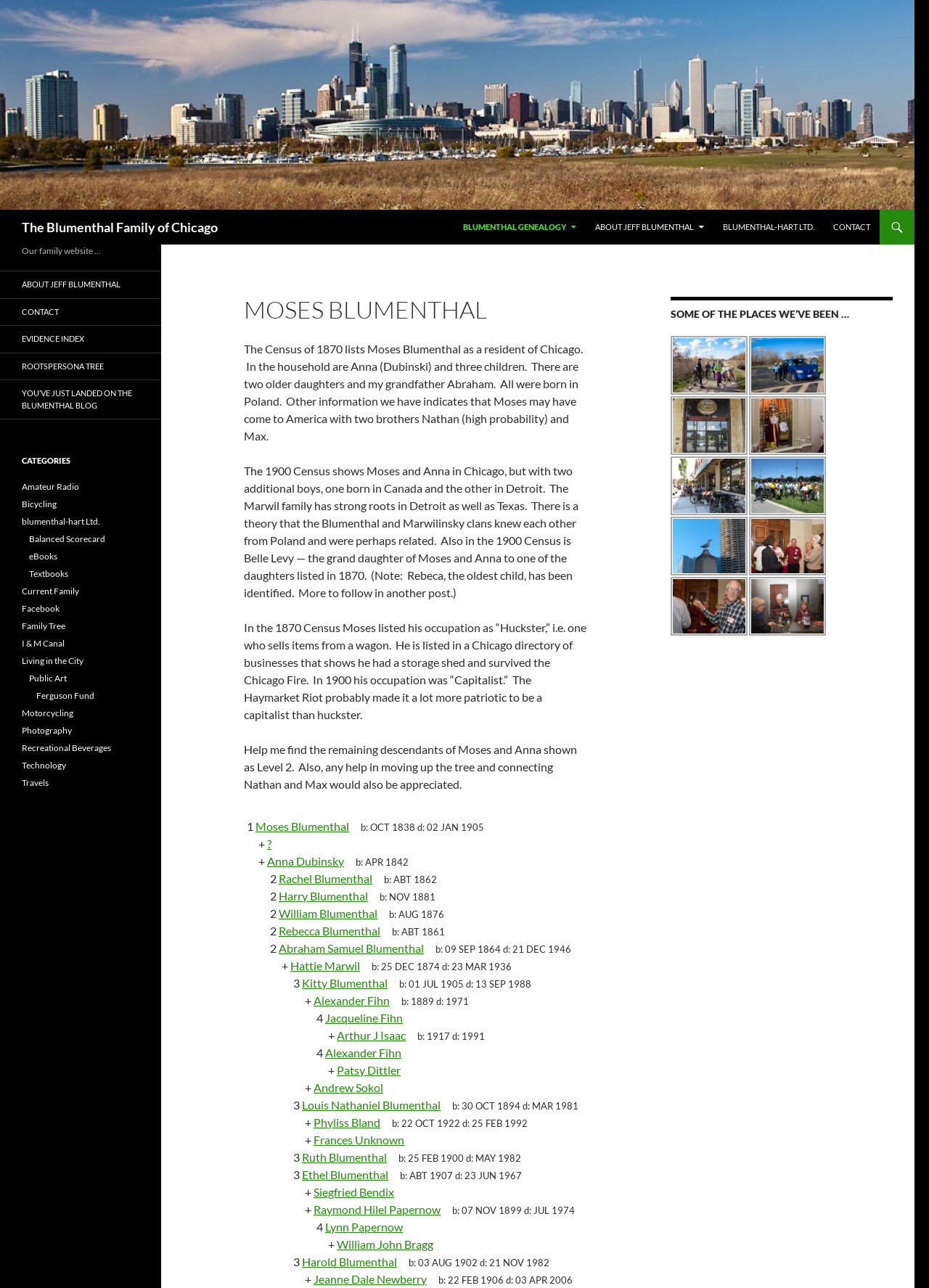Provide the bounding box coordinates in the format (top-left x, top-left y, bottom-right x, bottom-right y). All values are floating point numbers between 0 and 1. Determine the bounding box coordinate of the UI element described as: I & M Canal

[0.023, 0.495, 0.07, 0.504]